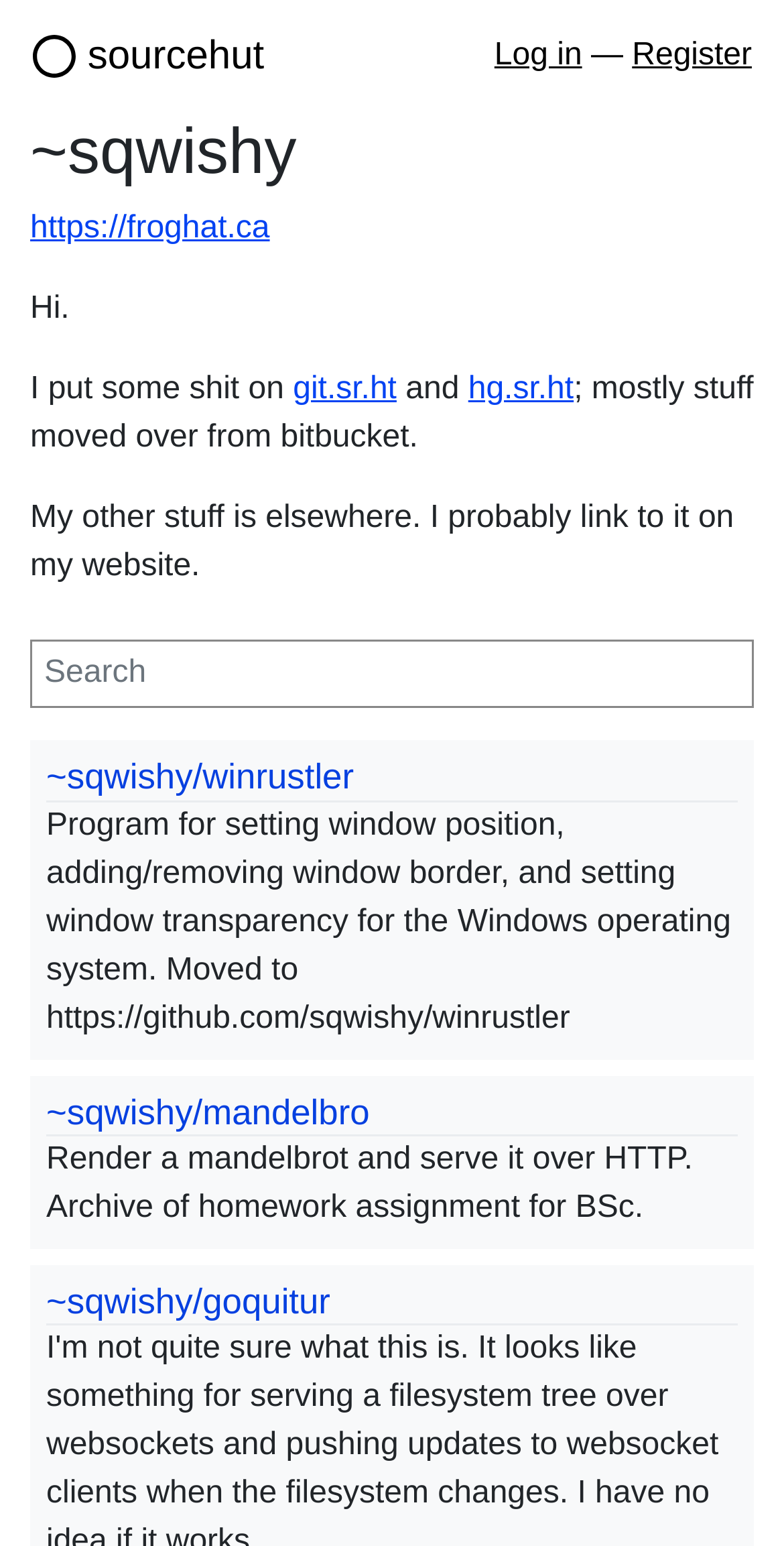Pinpoint the bounding box coordinates of the area that must be clicked to complete this instruction: "visit winrustler".

[0.059, 0.49, 0.451, 0.516]